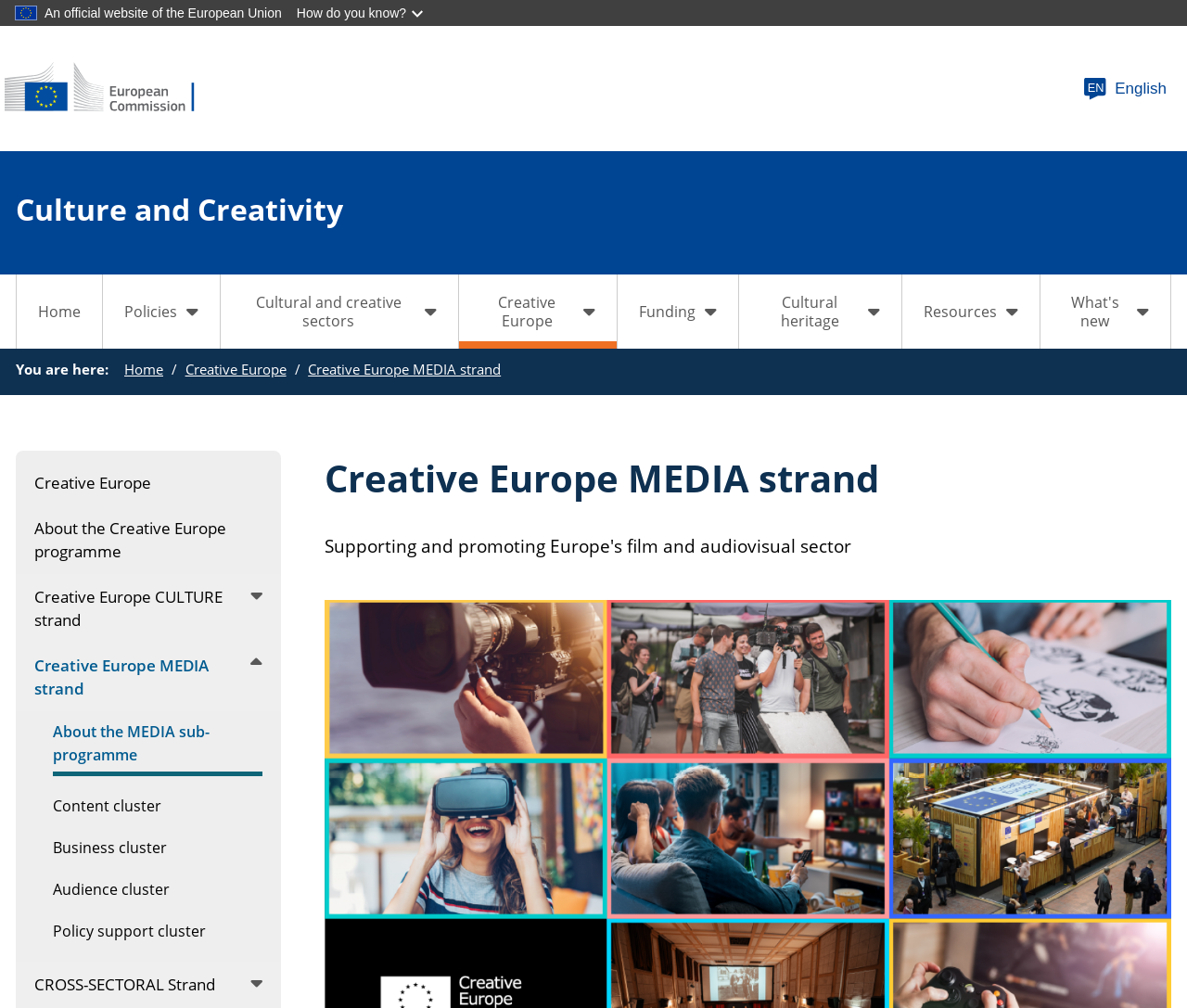Determine the bounding box coordinates of the clickable region to execute the instruction: "Change language to English". The coordinates should be four float numbers between 0 and 1, denoted as [left, top, right, bottom].

[0.899, 0.064, 0.996, 0.111]